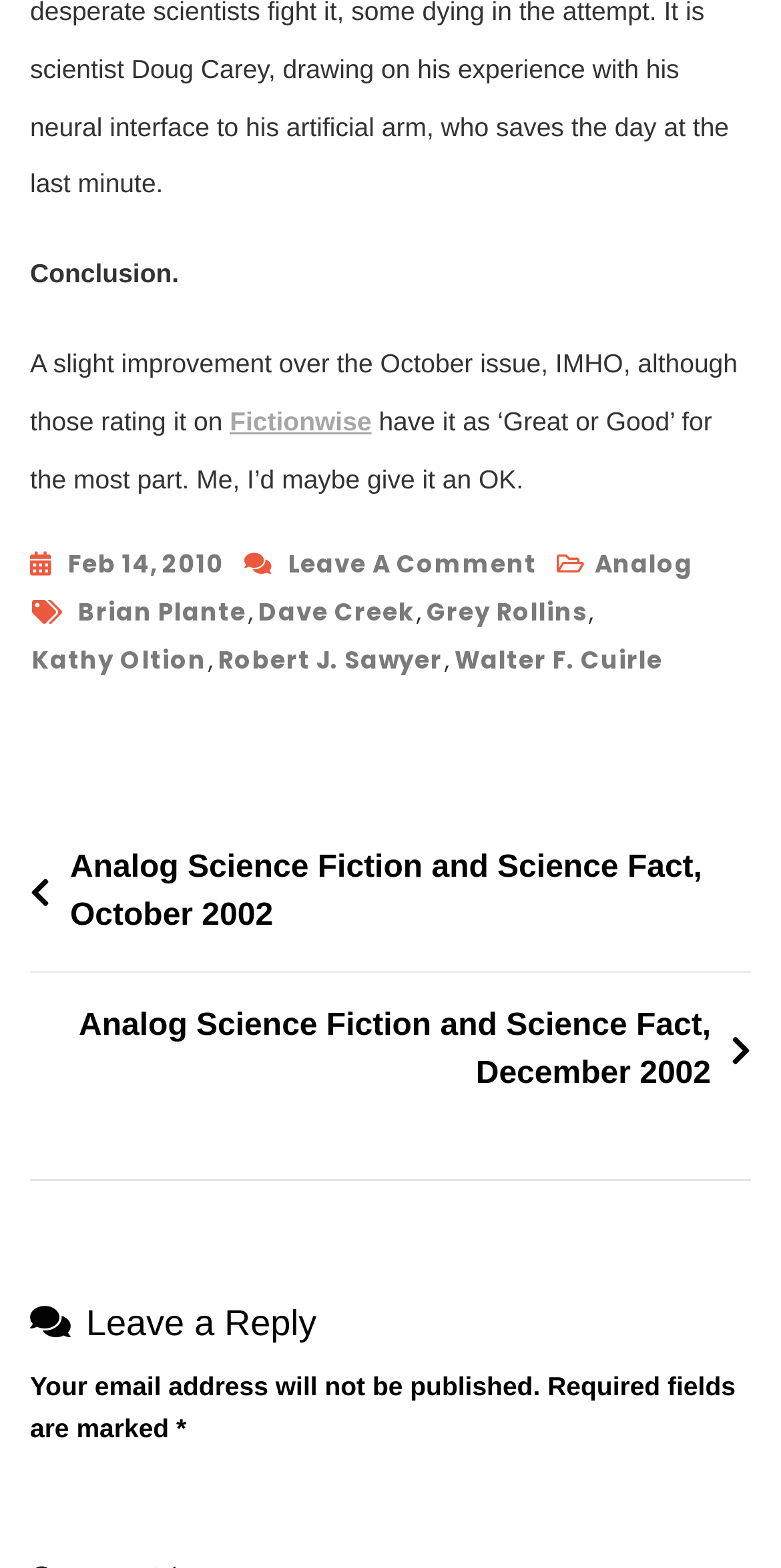What is the date of the post?
Answer the question with a thorough and detailed explanation.

The date of the post is February 14, 2010, which is indicated by the link element with the text 'Feb 14, 2010'.